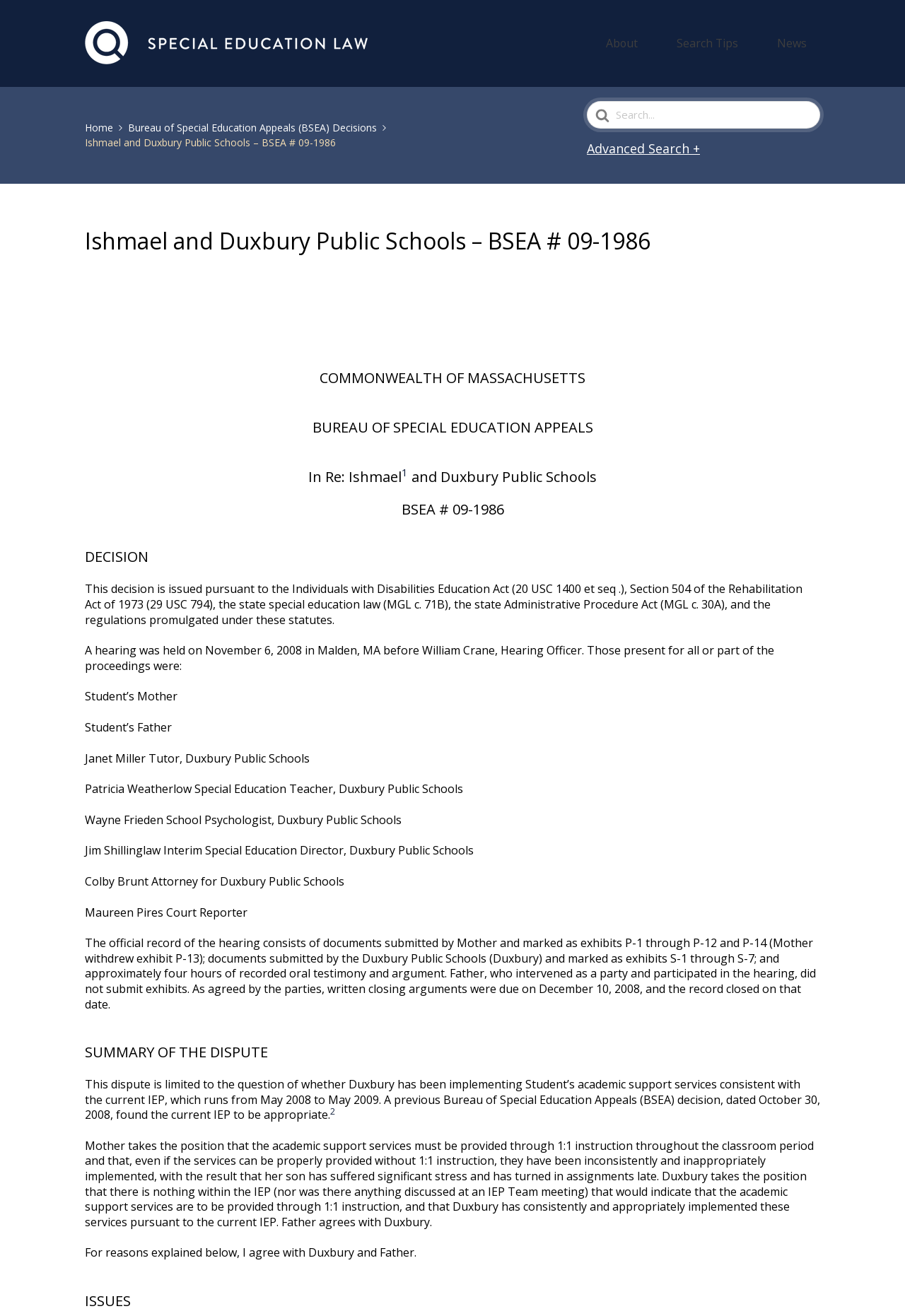Indicate the bounding box coordinates of the element that must be clicked to execute the instruction: "Click on 'Home'". The coordinates should be given as four float numbers between 0 and 1, i.e., [left, top, right, bottom].

[0.094, 0.092, 0.138, 0.102]